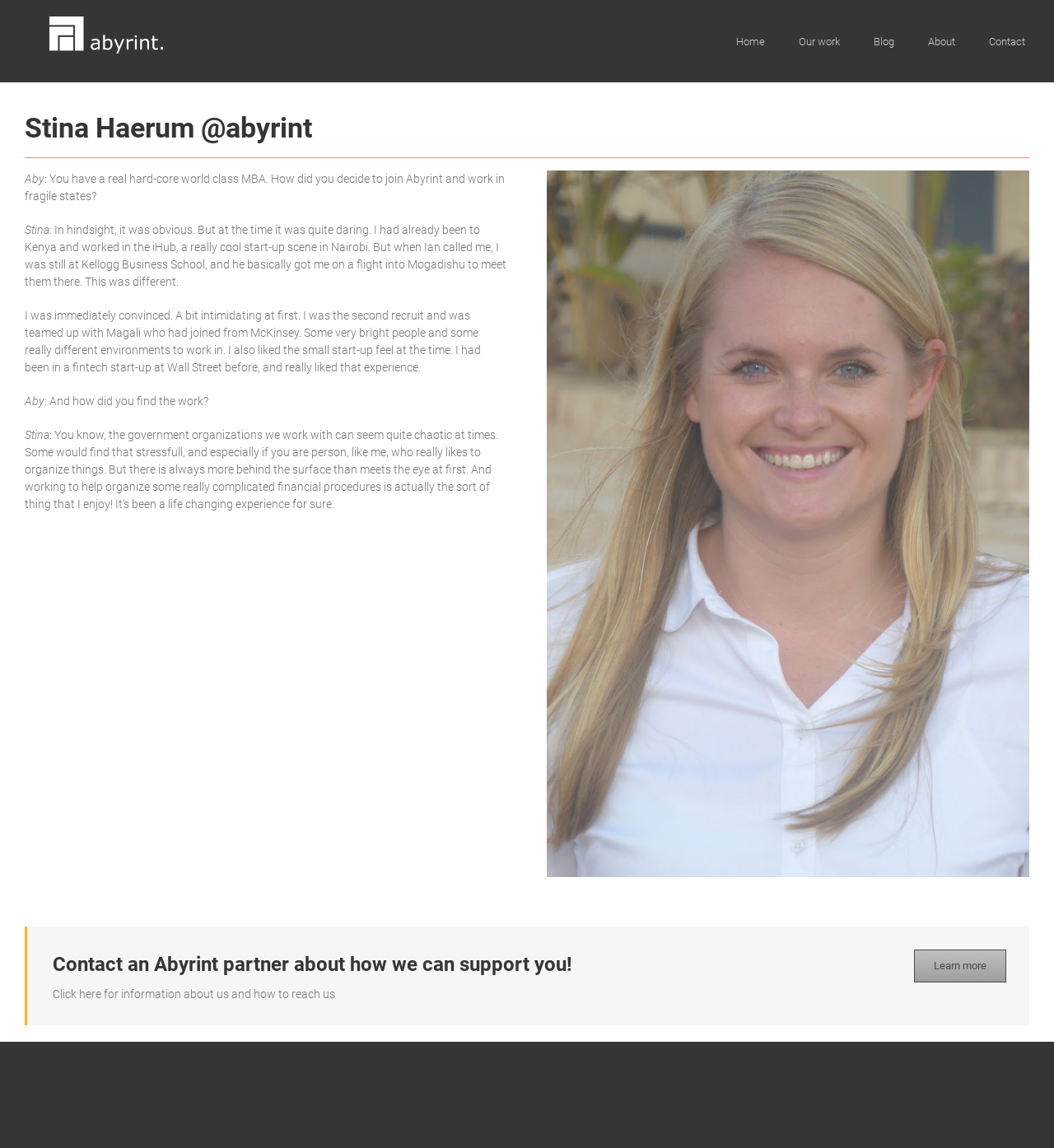Carefully examine the image and provide an in-depth answer to the question: What is the name of the person being interviewed?

The name of the person being interviewed is Stina, which is mentioned in the heading 'Stina Haerum @abyrint' and also in the conversation text, such as 'Stina: In hindsight, it was obvious.'